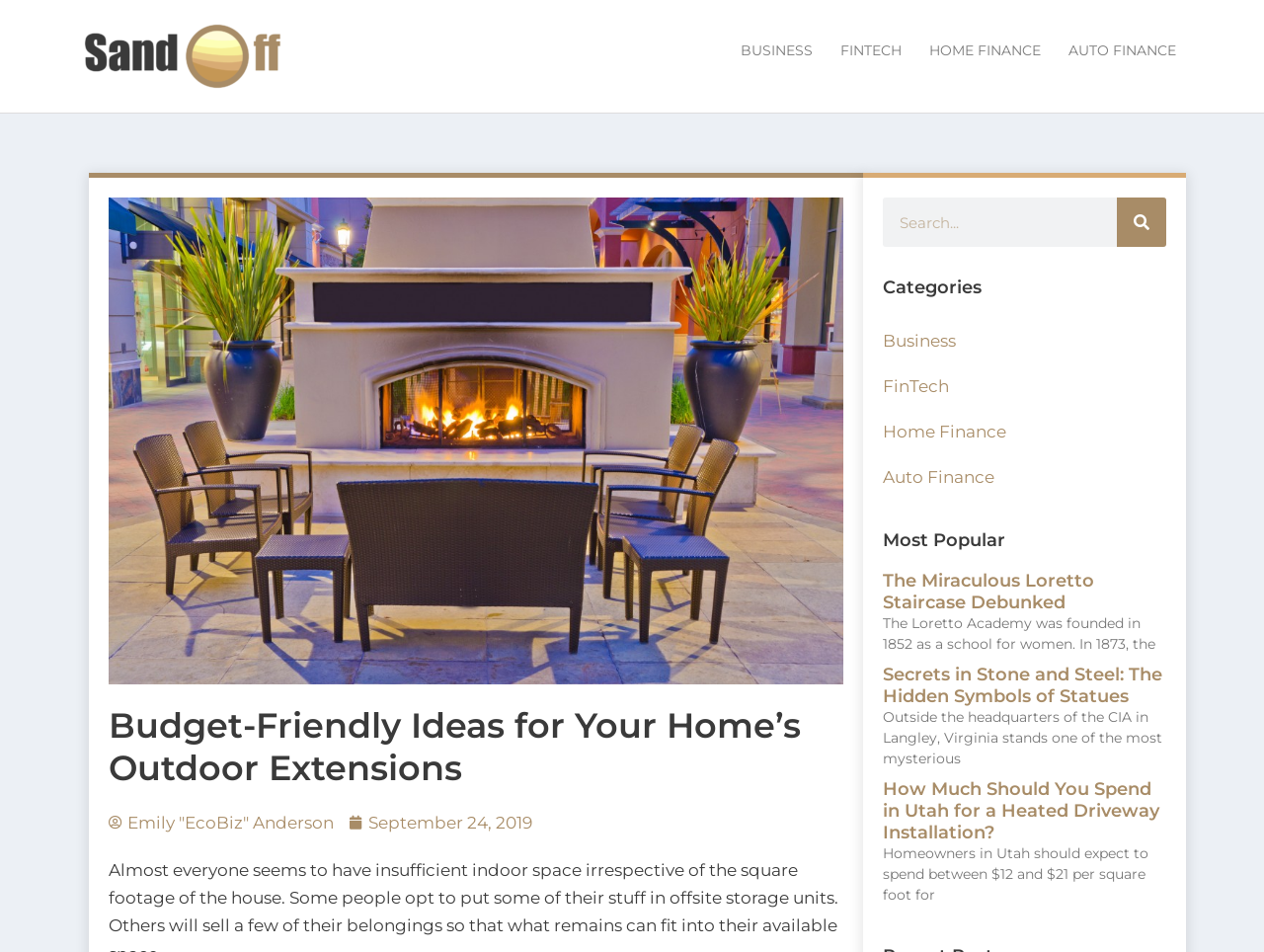Please specify the bounding box coordinates for the clickable region that will help you carry out the instruction: "Read the article about Budget-Friendly Ideas for Your Home’s Outdoor Extensions".

[0.086, 0.74, 0.667, 0.829]